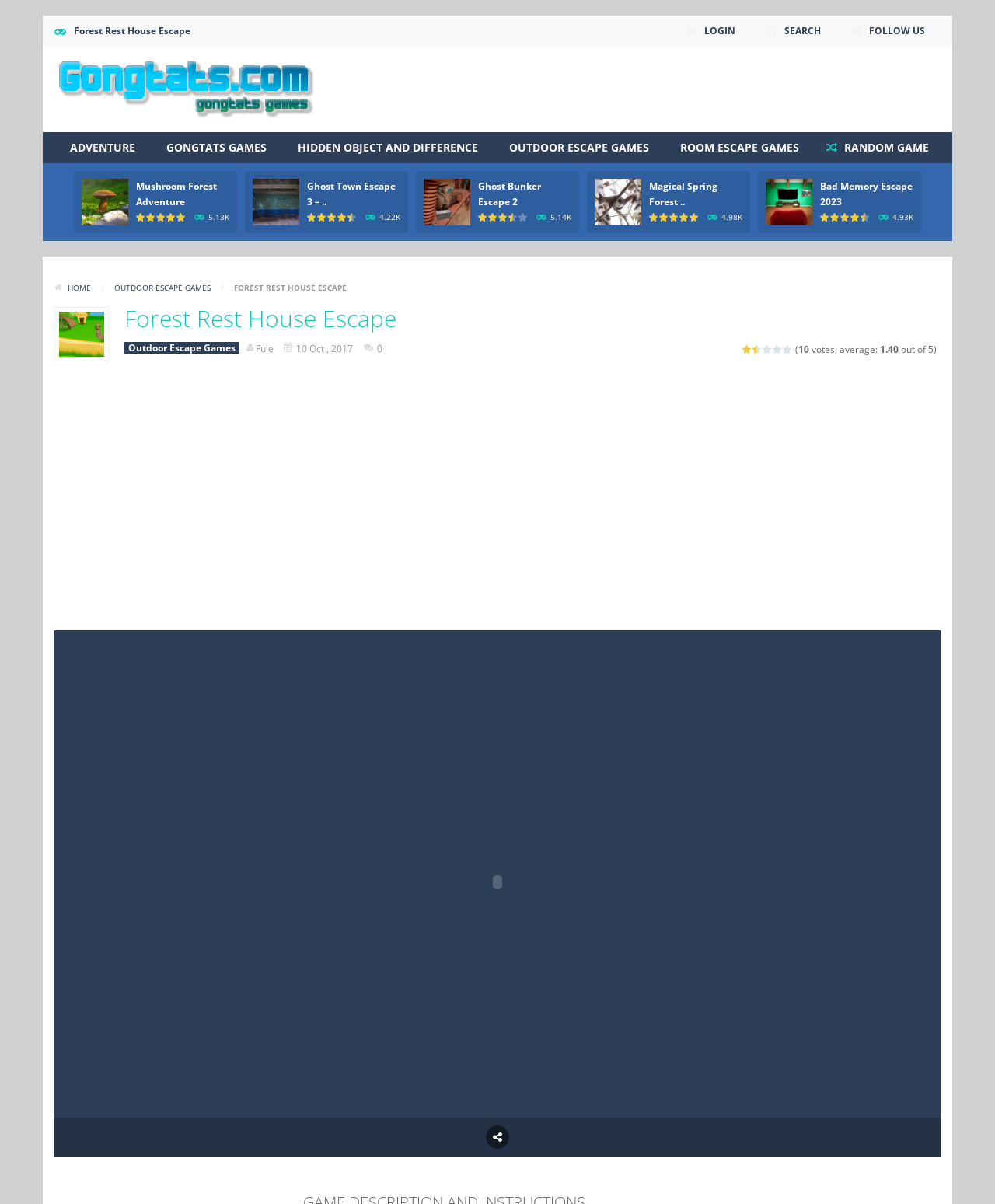Locate the bounding box coordinates of the element that should be clicked to fulfill the instruction: "Play Mushroom Forest Adventure game".

[0.082, 0.161, 0.129, 0.173]